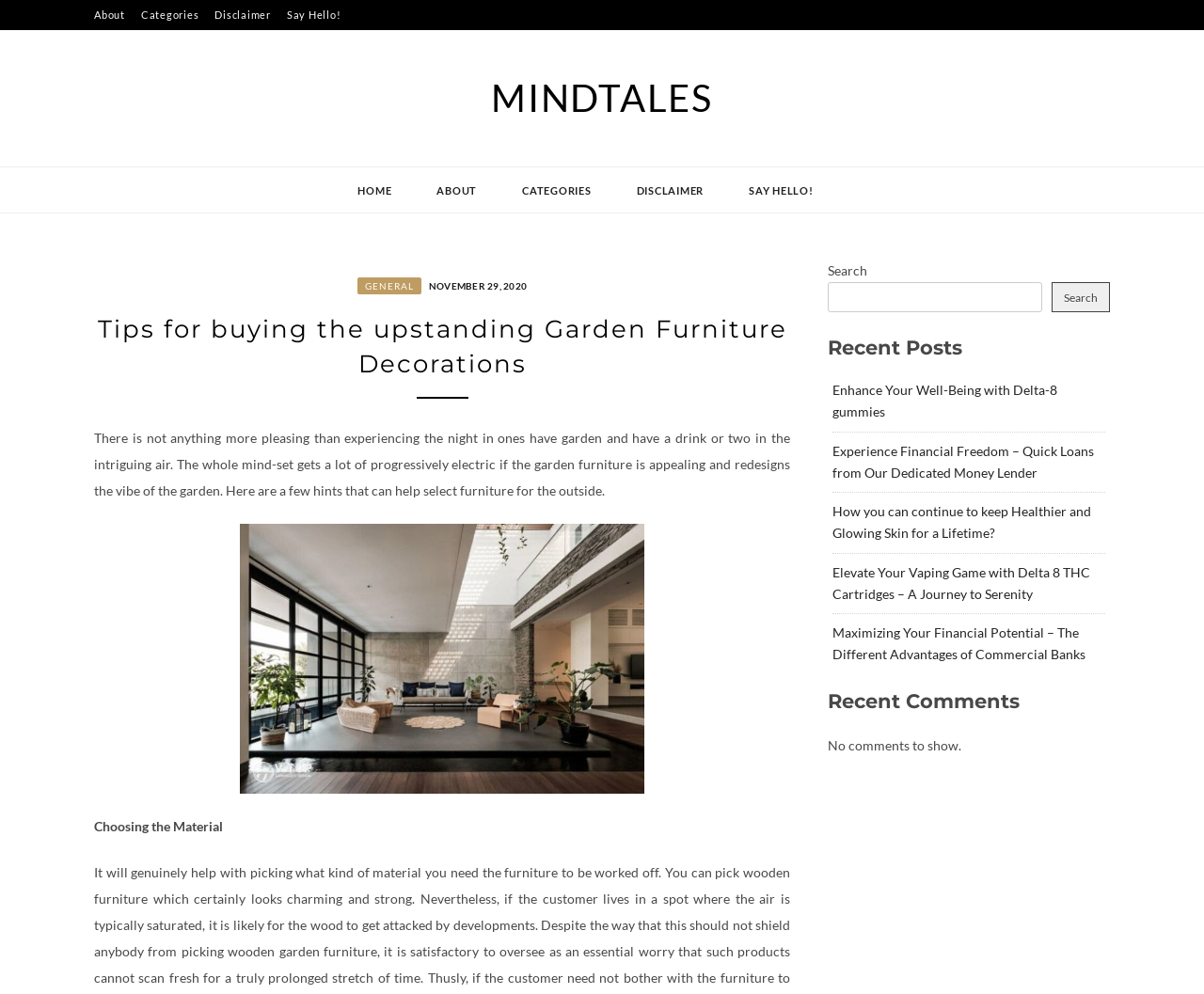Identify the bounding box for the UI element described as: "November 29, 2020November 30, 2020". The coordinates should be four float numbers between 0 and 1, i.e., [left, top, right, bottom].

[0.352, 0.278, 0.438, 0.294]